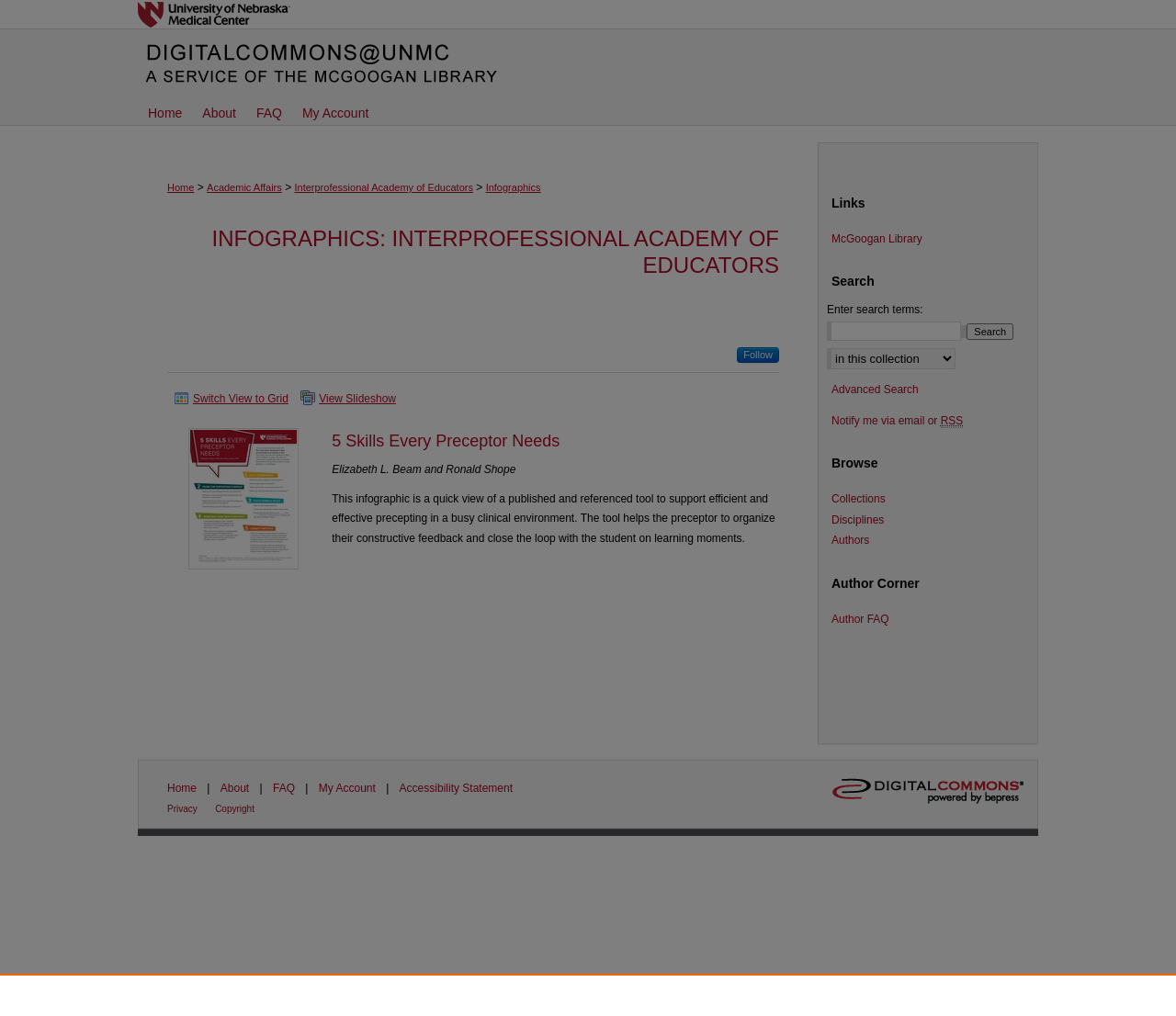Generate a thorough explanation of the webpage's elements.

The webpage is about Infographics from the Interprofessional Academy of Educators at the University of Nebraska Medical Center. At the top, there is a menu link and a link to the University of Nebraska Medical Center. Below that, there is a heading "DigitalCommons@UNMC" with a link to it. 

To the right of the heading, there is a main navigation menu with links to "Home", "About", "FAQ", and "My Account". Below the main navigation menu, there is a breadcrumb navigation menu showing the current location, with links to "Home", "Academic Affairs", "Interprofessional Academy of Educators", and "Infographics". 

Next, there is a large heading "INFOGRAPHICS: INTERPROFESSIONAL ACADEMY OF EDUCATORS" with a link to it. Below that, there are links to "Follow" and a button to "Switch View to Grid". There is also a link to "View Slideshow". 

The main content of the page is an infographic titled "5 Skills Every Preceptor Needs" with an image and a description. The description explains that the infographic is a quick view of a published and referenced tool to support efficient and effective precepting in a busy clinical environment. 

To the right of the main content, there is a complementary section with links to "McGoogan Library", a search bar, and links to "Advanced Search", "Notify me via email or RSS", "Collections", "Disciplines", "Authors", "Author FAQ", and other resources. 

At the bottom of the page, there is a content information section with links to "Elsevier - Digital Commons", "Home", "About", "FAQ", "My Account", "Accessibility Statement", "Privacy", and "Copyright".